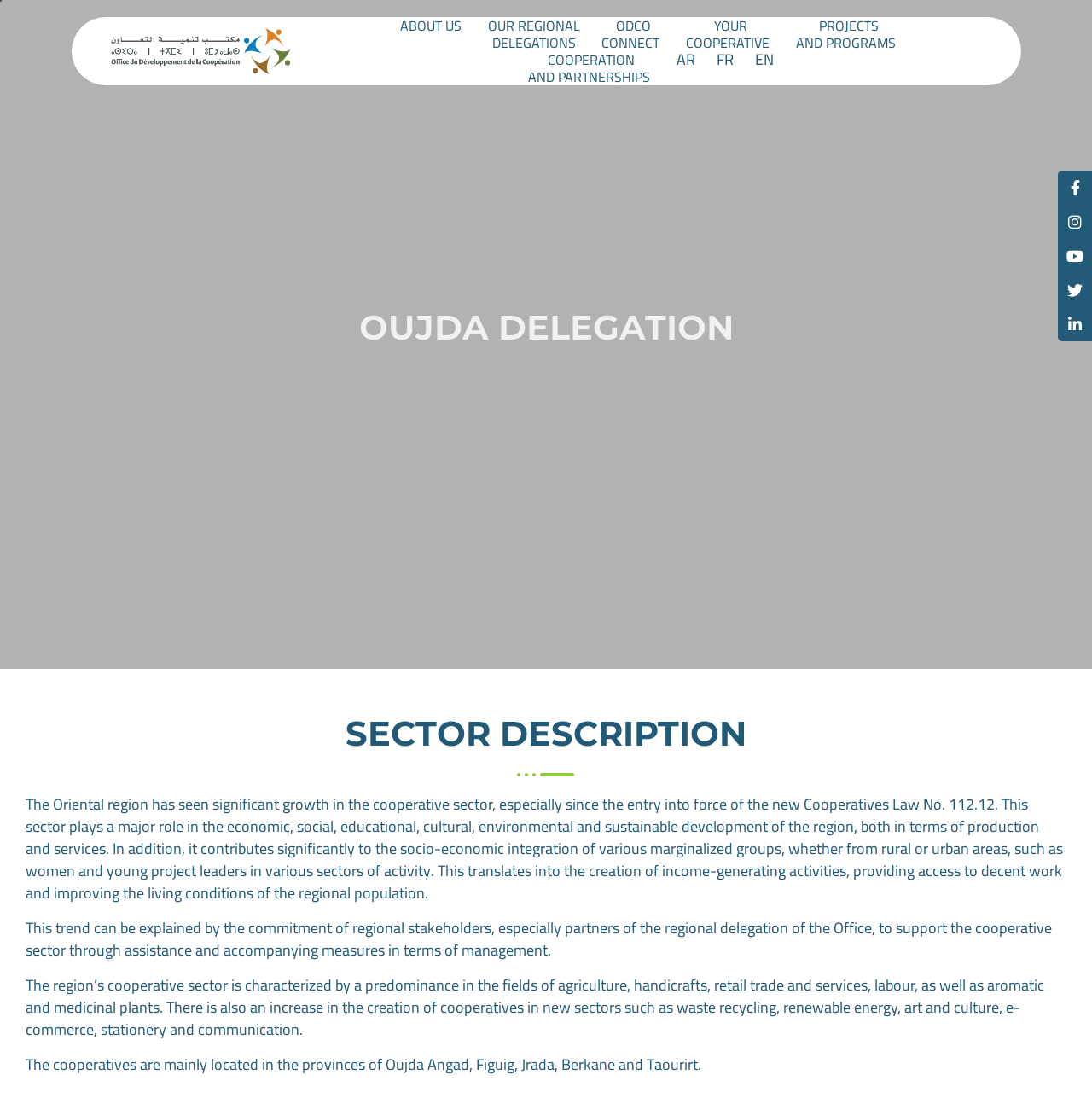From the webpage screenshot, identify the region described by YOUR COOPERATIVE. Provide the bounding box coordinates as (top-left x, top-left y, bottom-right x, bottom-right y), with each value being a floating point number between 0 and 1.

[0.628, 0.016, 0.713, 0.047]